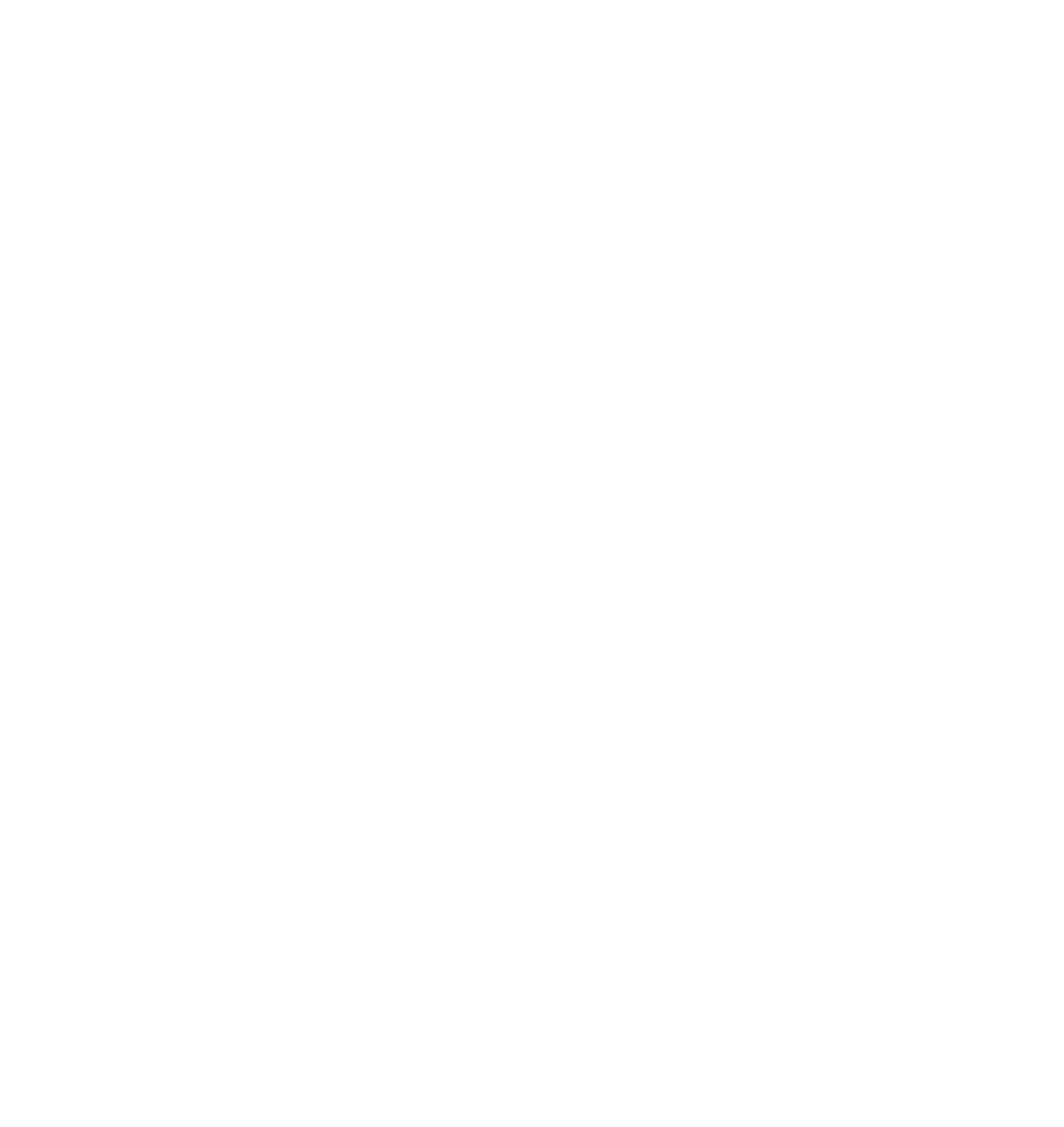Find the bounding box coordinates of the area to click in order to follow the instruction: "Check the events calendar".

[0.043, 0.628, 0.109, 0.639]